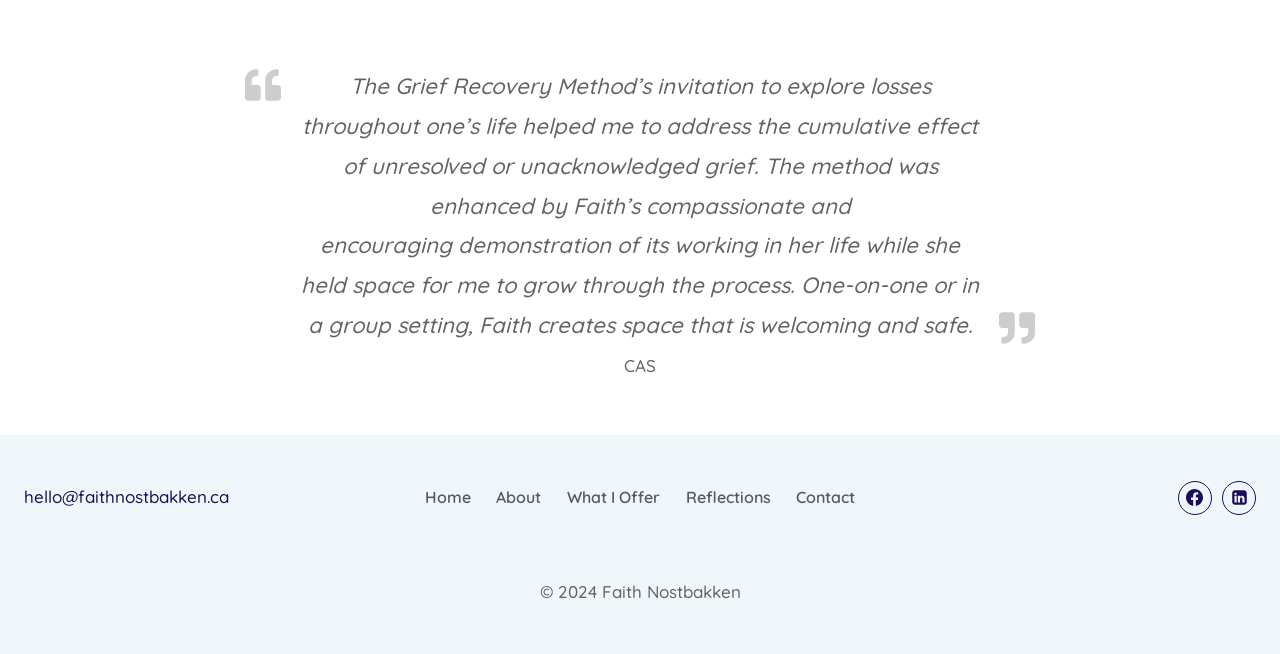Pinpoint the bounding box coordinates of the area that must be clicked to complete this instruction: "Check the Facebook link".

[0.92, 0.735, 0.947, 0.787]